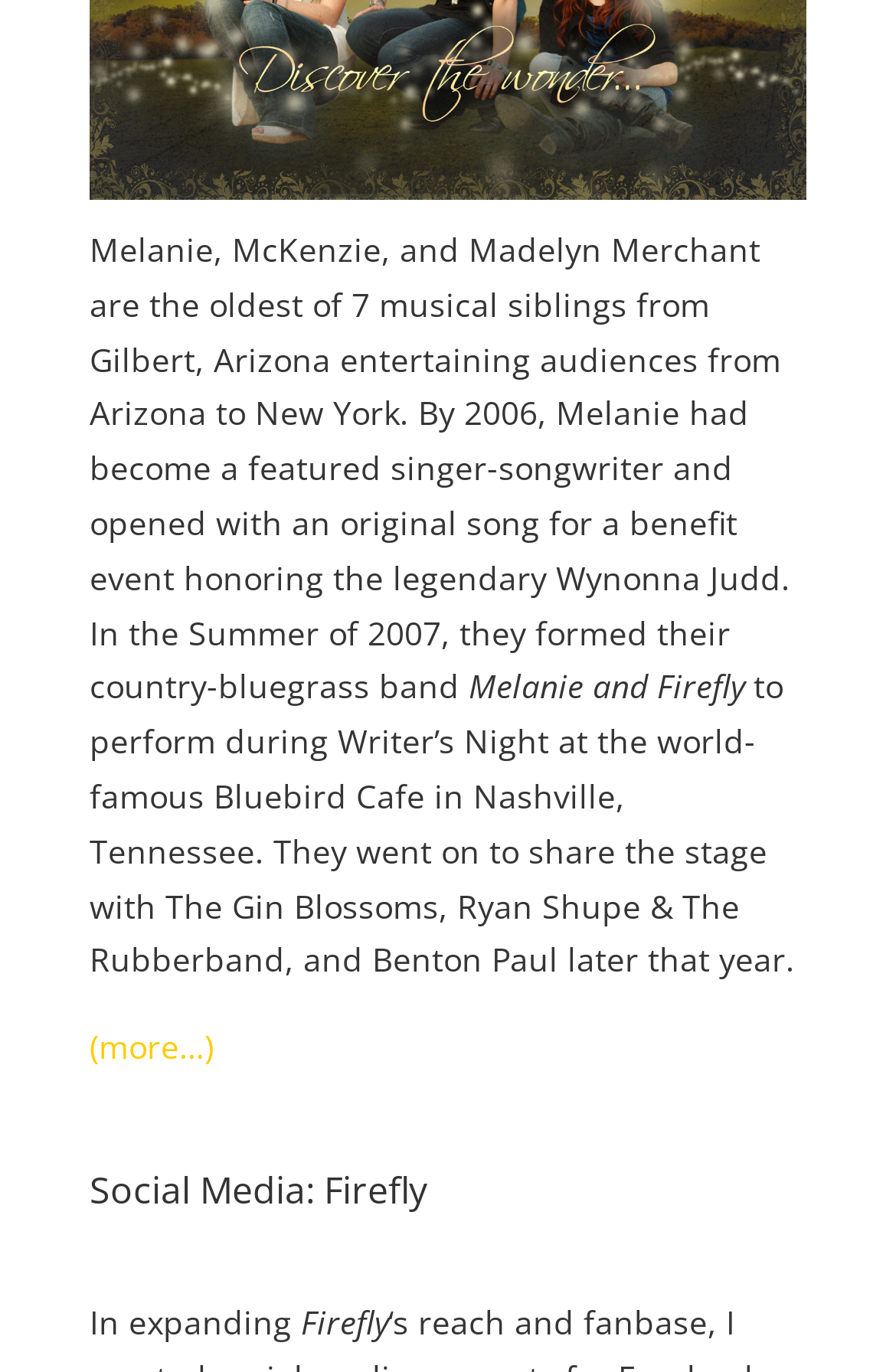Please find the bounding box for the UI component described as follows: "(more…)".

[0.1, 0.747, 0.238, 0.779]